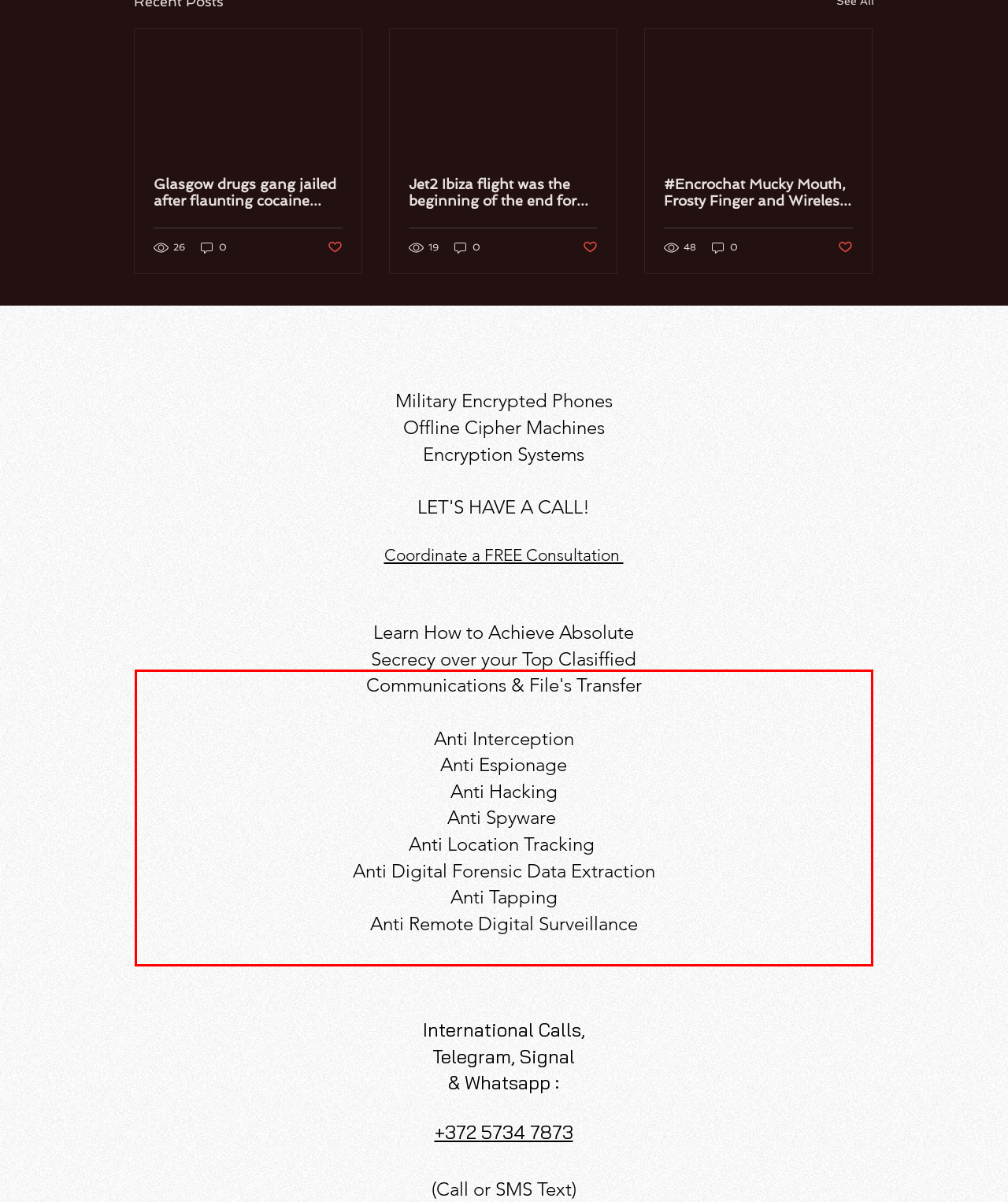Perform OCR on the text inside the red-bordered box in the provided screenshot and output the content.

Communications & File's Transfer Anti Interception Anti Espionage Anti Hacking Anti Spyware Anti Location Tracking Anti Digital Forensic Data Extraction Anti Tapping Anti Remote Digital Surveillance